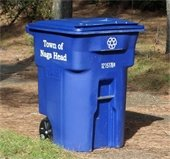Provide a comprehensive description of the image.

The image features a blue recycling bin prominently labeled "Town of Nags Head." This bin is designed for the collection of recyclable materials, emphasizing the town's commitment to environmentally friendly practices. It is situated outdoors, on a surface that appears to be natural ground, possibly in a residential area or public space. The presence of wheels on the bottom suggests ease of mobility for residents transporting recyclables. The bin's design aligns with municipal recycling efforts, reflecting ongoing discussions about recycling practices and contract compliance within the community, as highlighted in recent updates regarding recycling management.